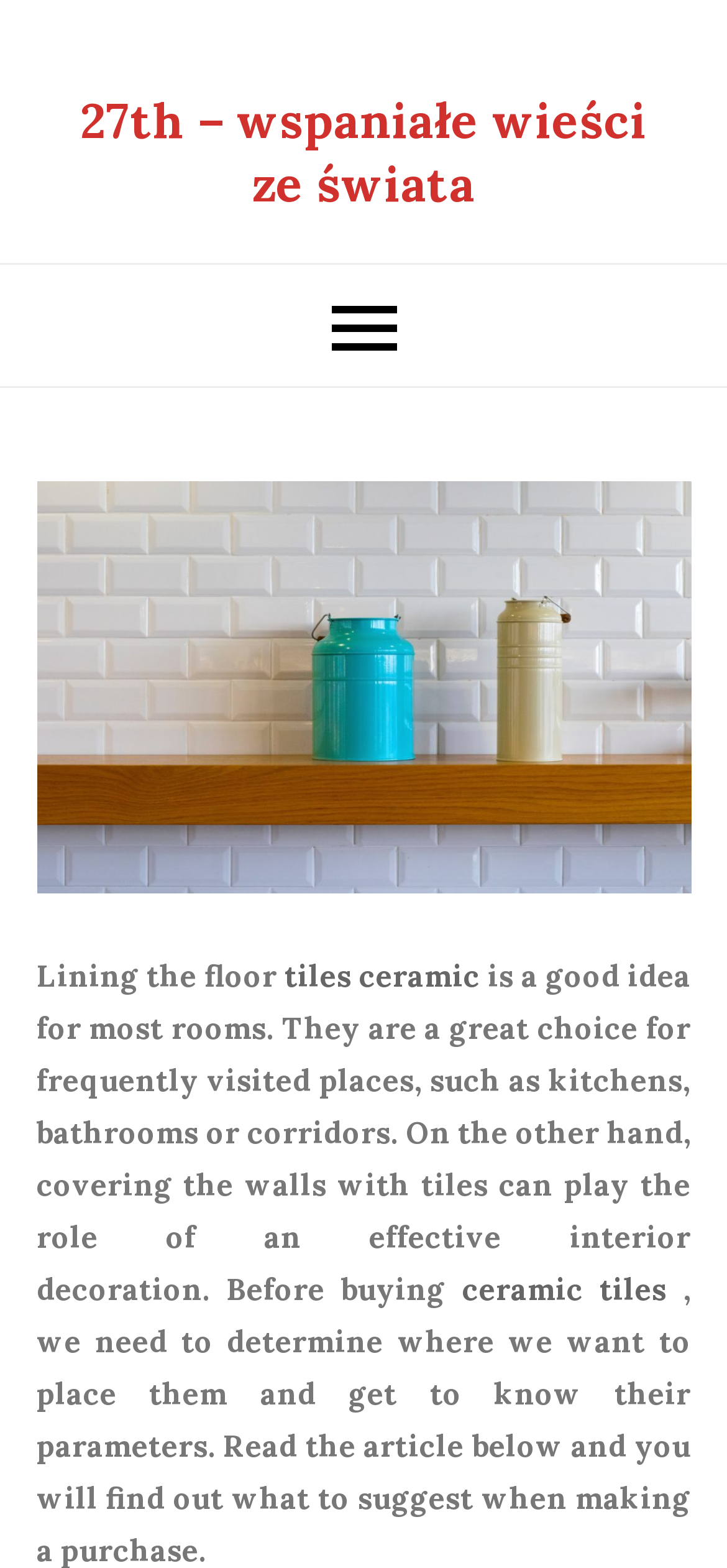What is the bounding box coordinate of the region describing the benefits of lining the floor?
Please give a detailed answer to the question using the information shown in the image.

The StaticText element 'Lining the floor' has a bounding box coordinate of [0.05, 0.61, 0.391, 0.634], which indicates the region describing the benefits of lining the floor.